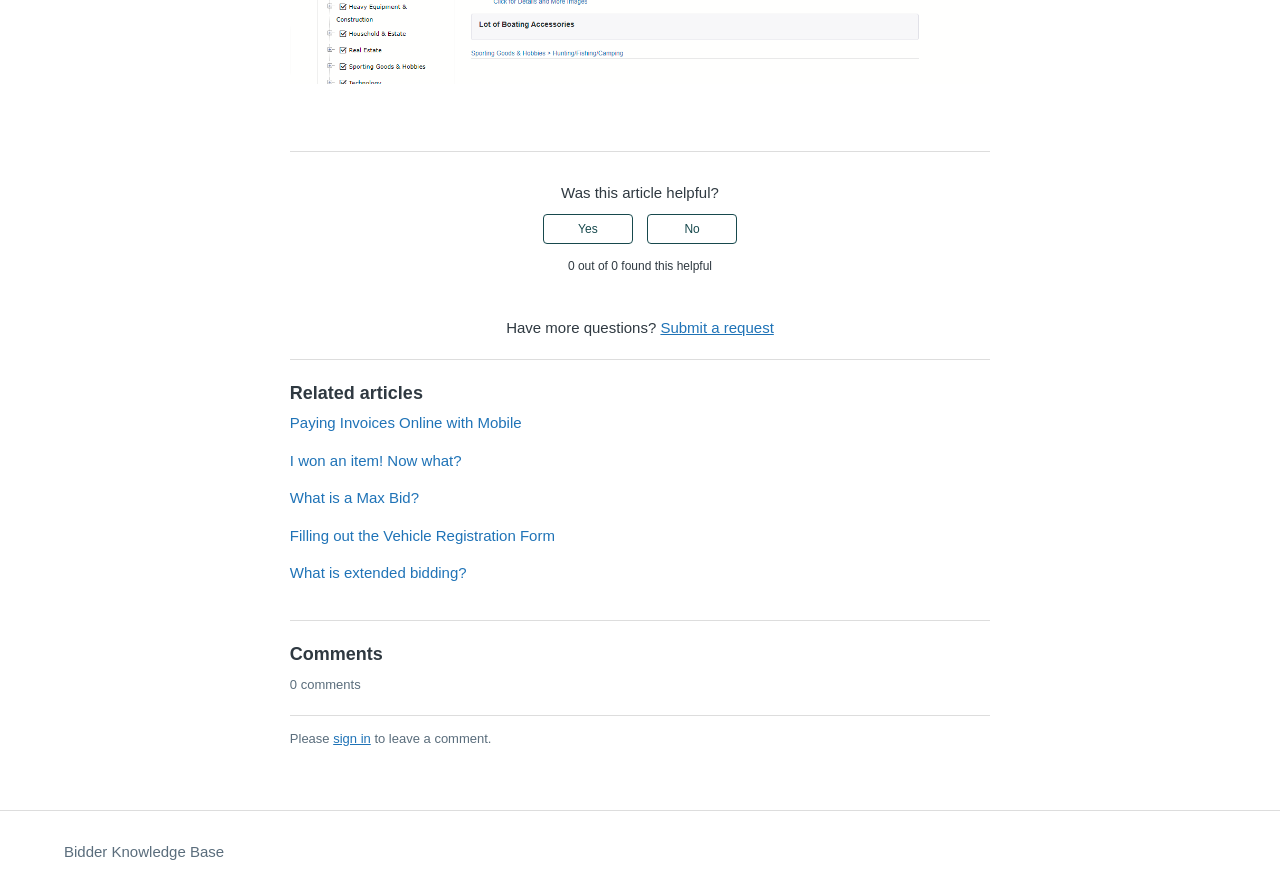Specify the bounding box coordinates for the region that must be clicked to perform the given instruction: "Sign in to leave a comment".

[0.26, 0.819, 0.29, 0.835]